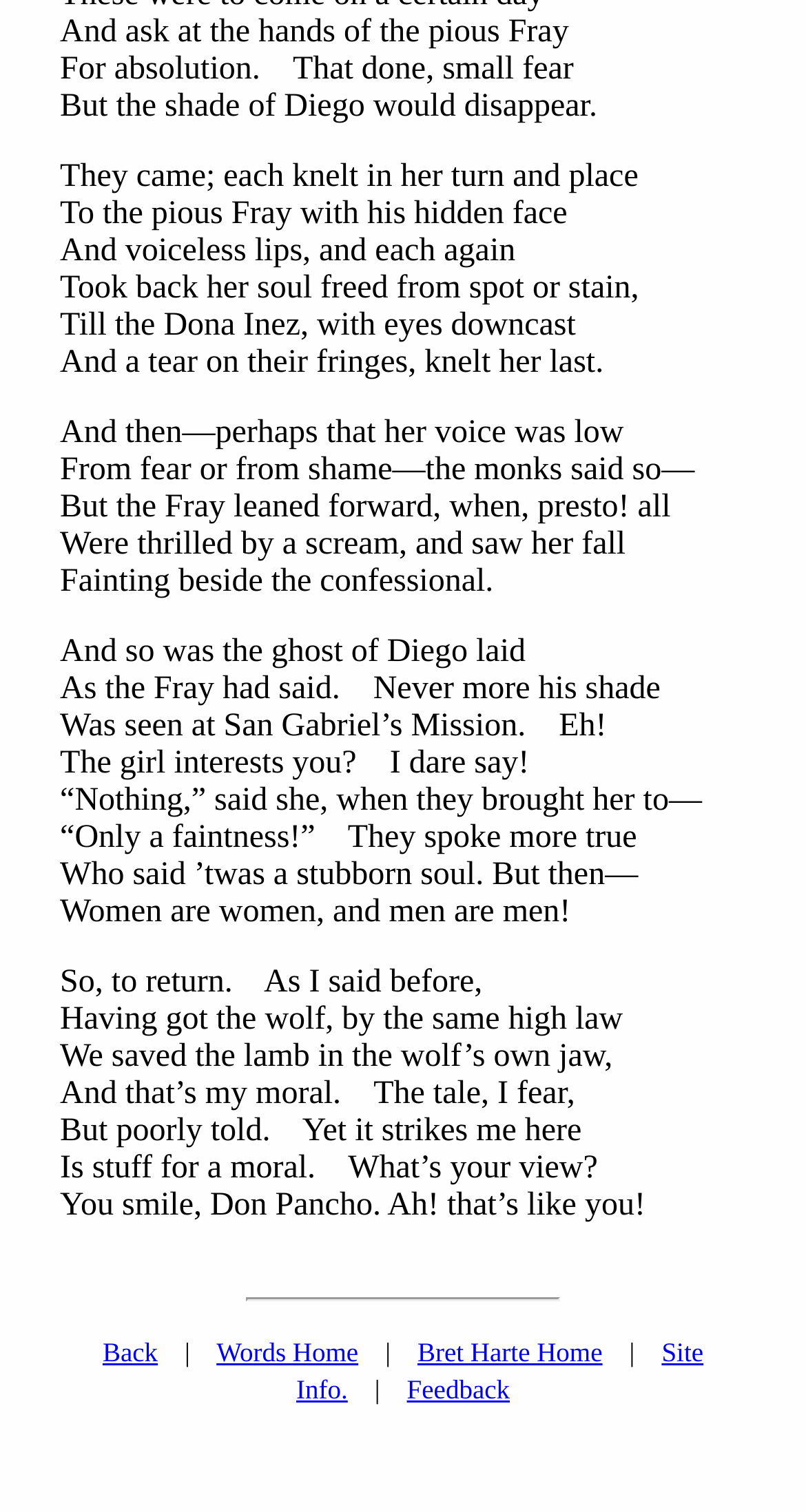What is the first line of the poem? Analyze the screenshot and reply with just one word or a short phrase.

And ask at the hands of the pious Fray